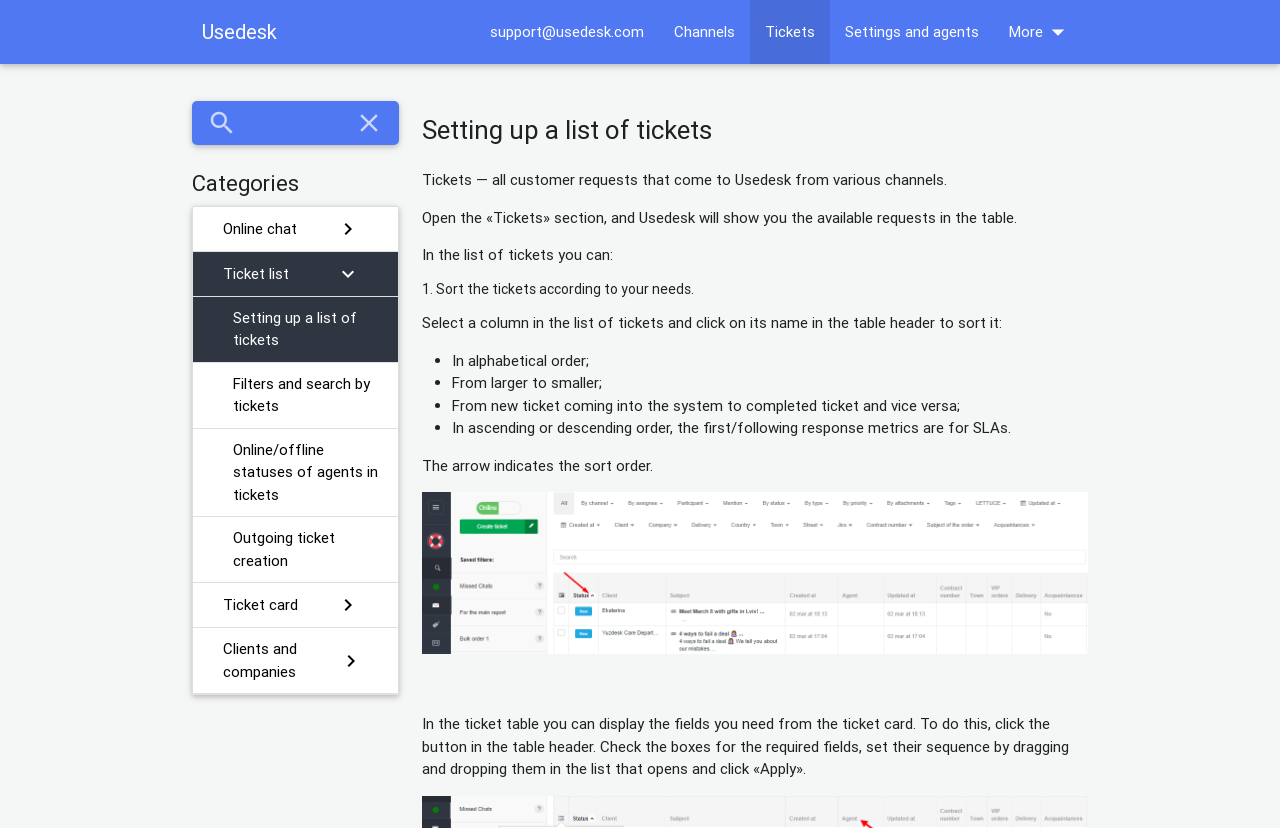Please mark the bounding box coordinates of the area that should be clicked to carry out the instruction: "Click on the close button".

[0.277, 0.122, 0.3, 0.175]